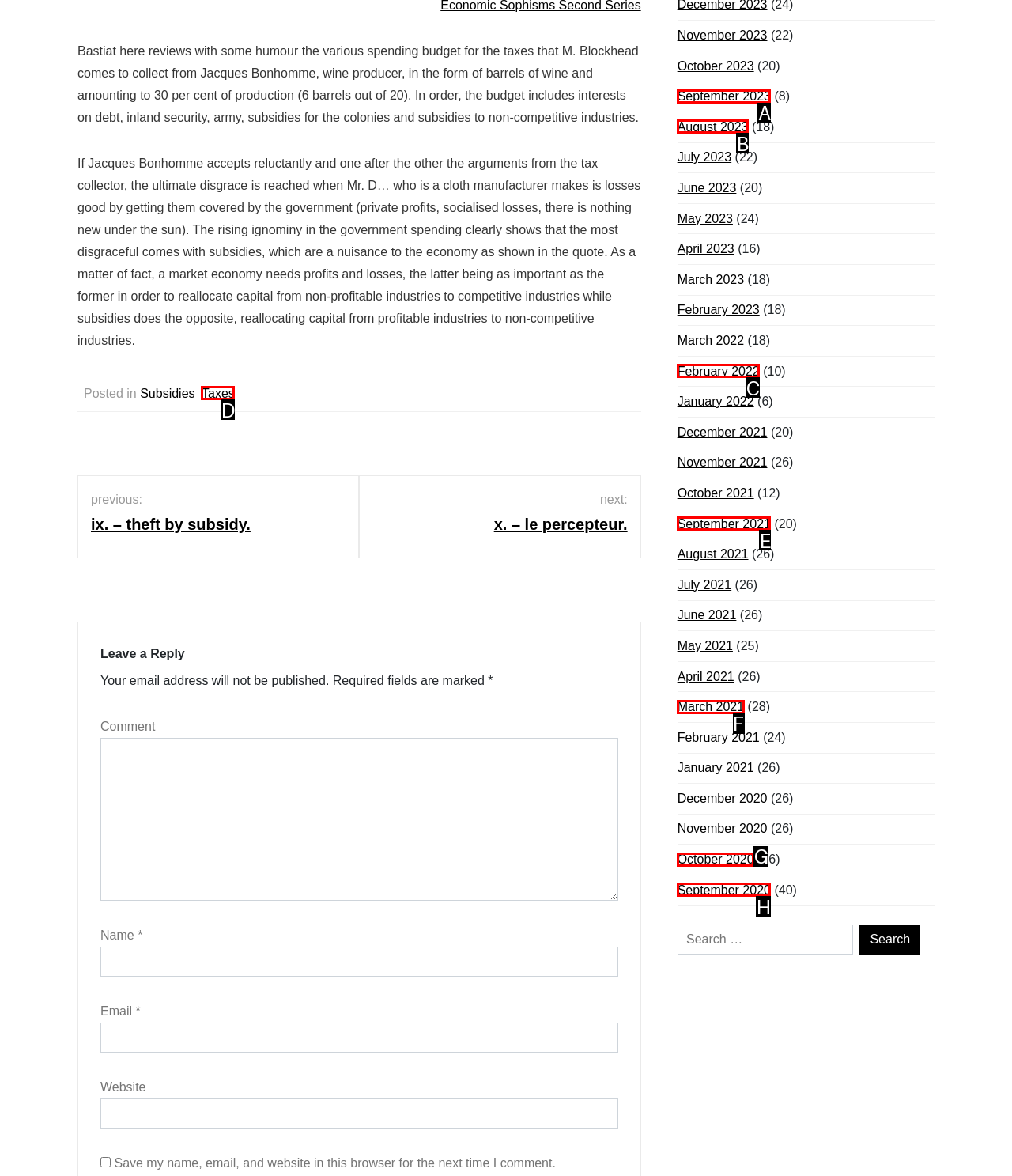Determine which option fits the element description: Taxes
Answer with the option’s letter directly.

D